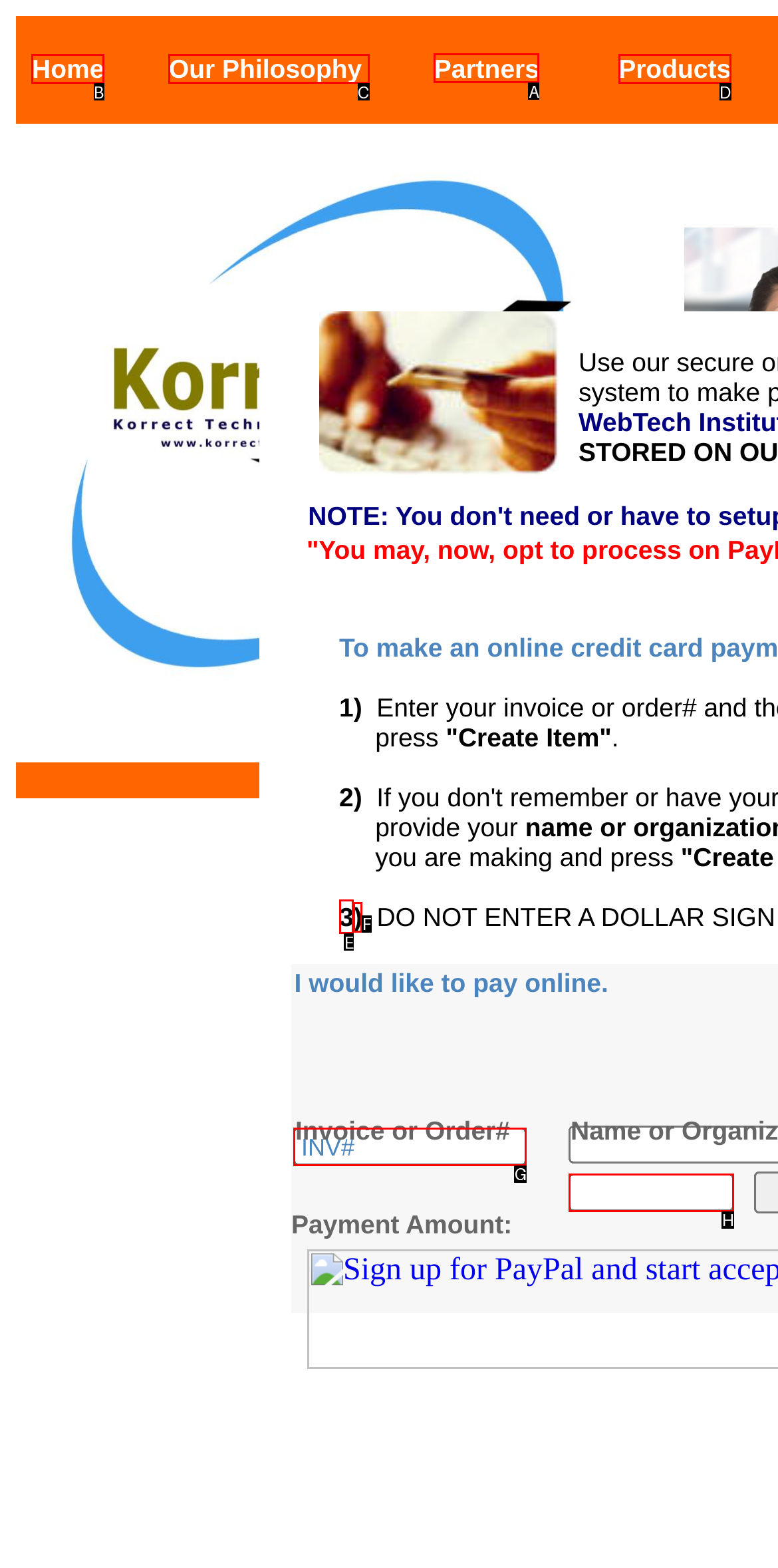Identify the correct HTML element to click to accomplish this task: Click on the 'Partners' link
Respond with the letter corresponding to the correct choice.

A